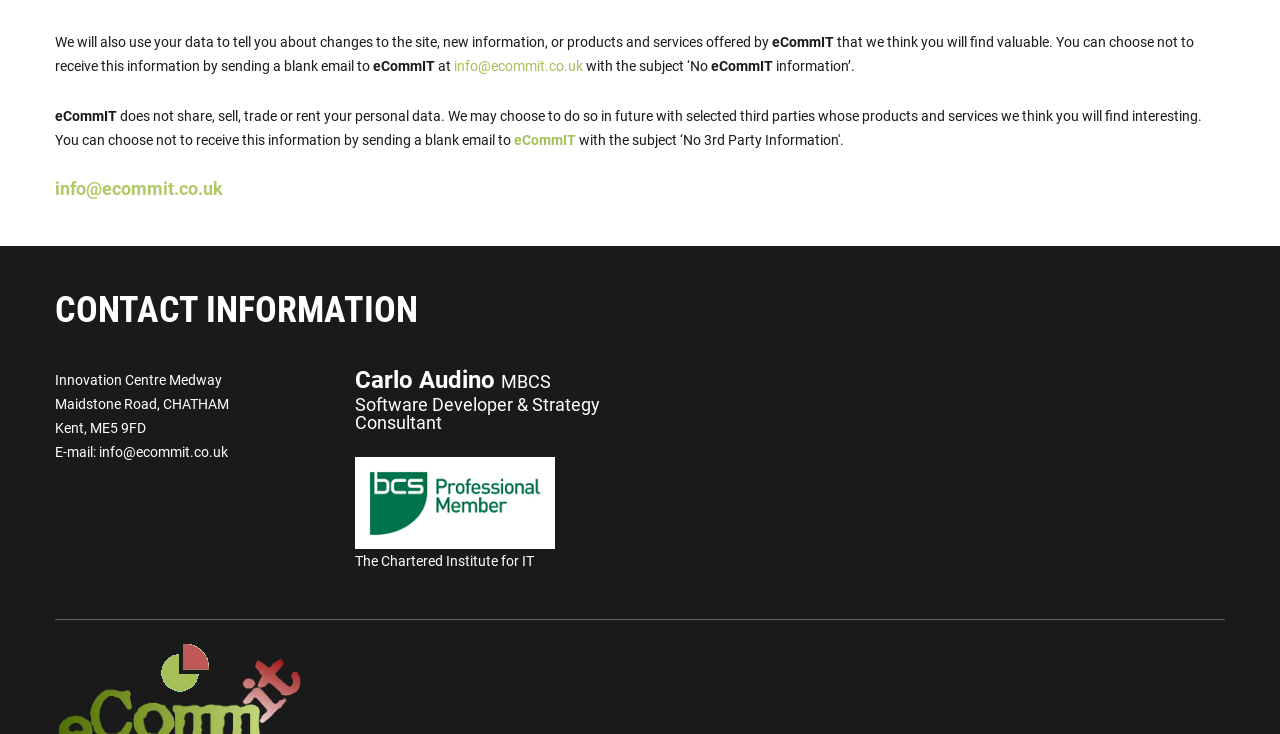Respond to the question below with a single word or phrase:
What is the company name?

eCommIT